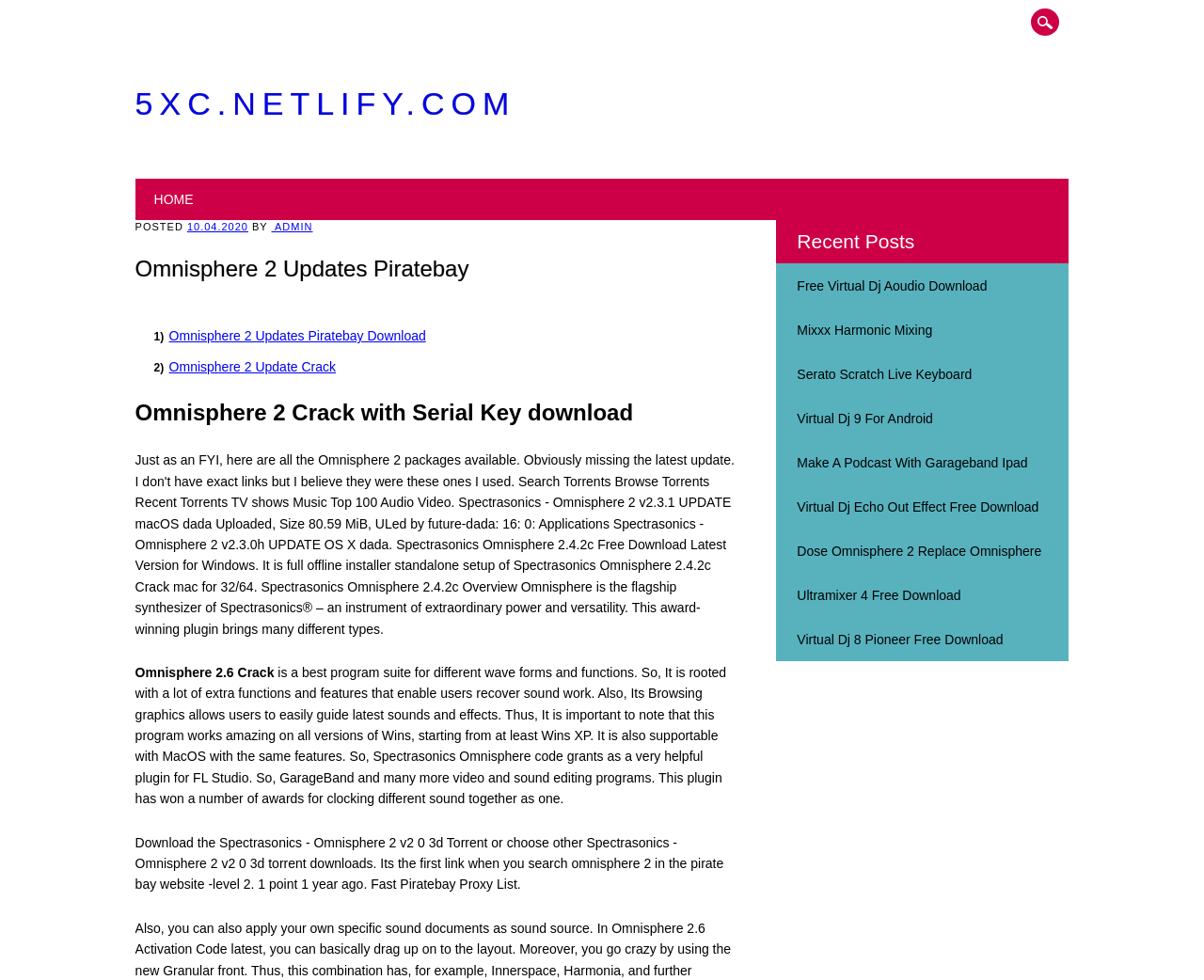Identify the bounding box coordinates of the area you need to click to perform the following instruction: "Click on HOME link".

[0.112, 0.182, 0.176, 0.225]